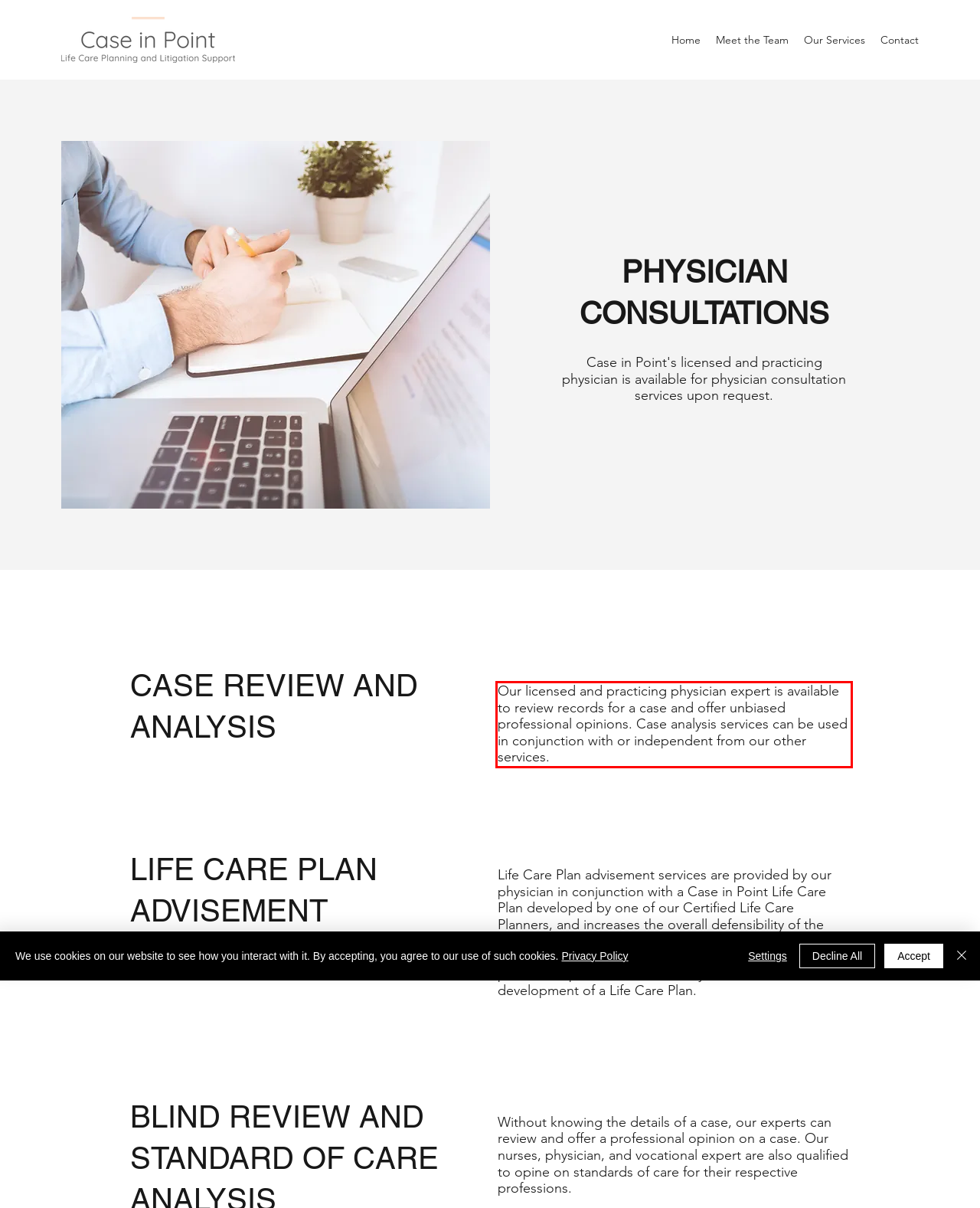Please perform OCR on the text within the red rectangle in the webpage screenshot and return the text content.

Our licensed and practicing physician expert is available to review records for a case and offer unbiased professional opinions. Case analysis services can be used in conjunction with or independent from our other services.